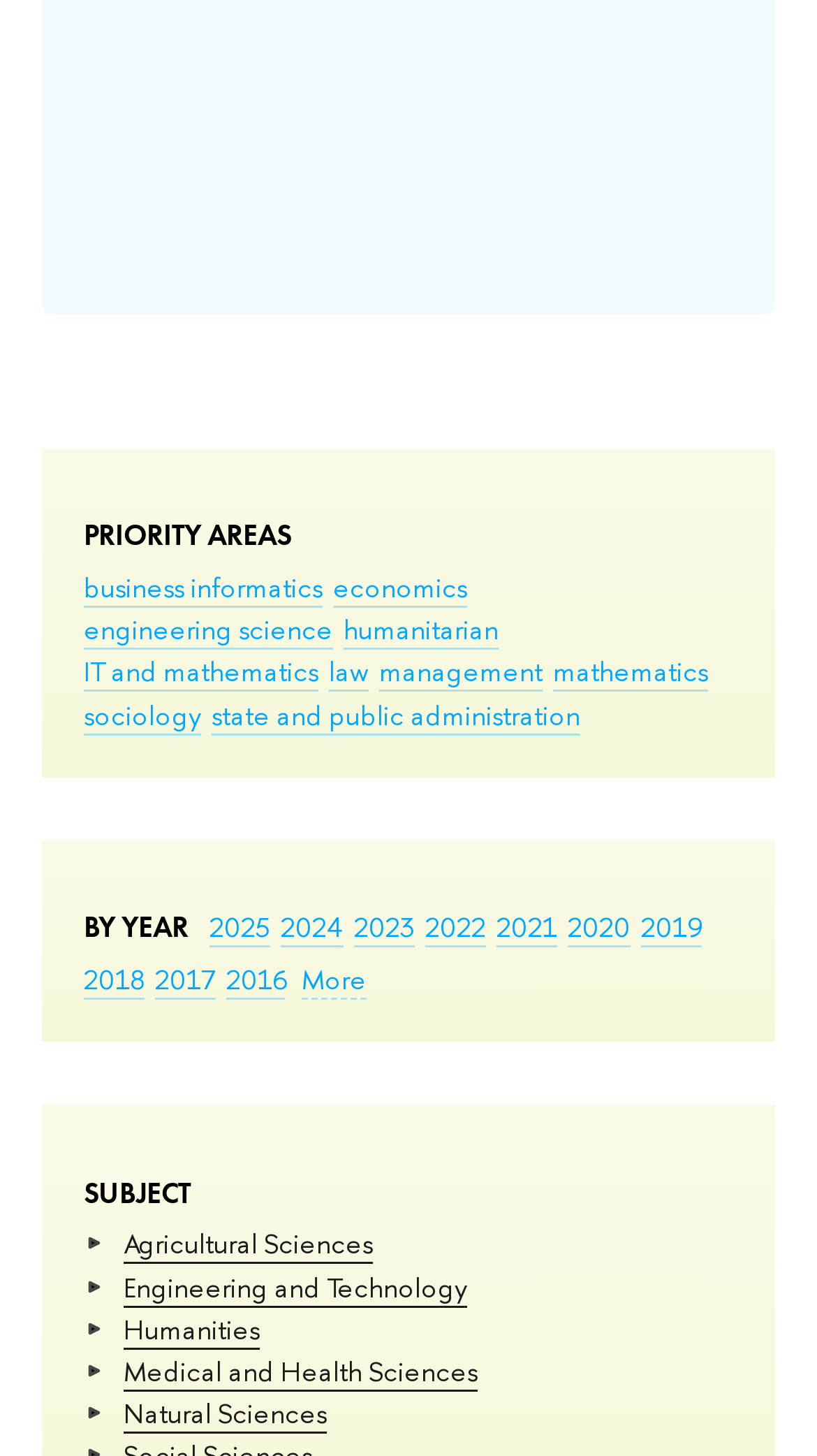How many subjects are listed?
Answer the question with a single word or phrase derived from the image.

5